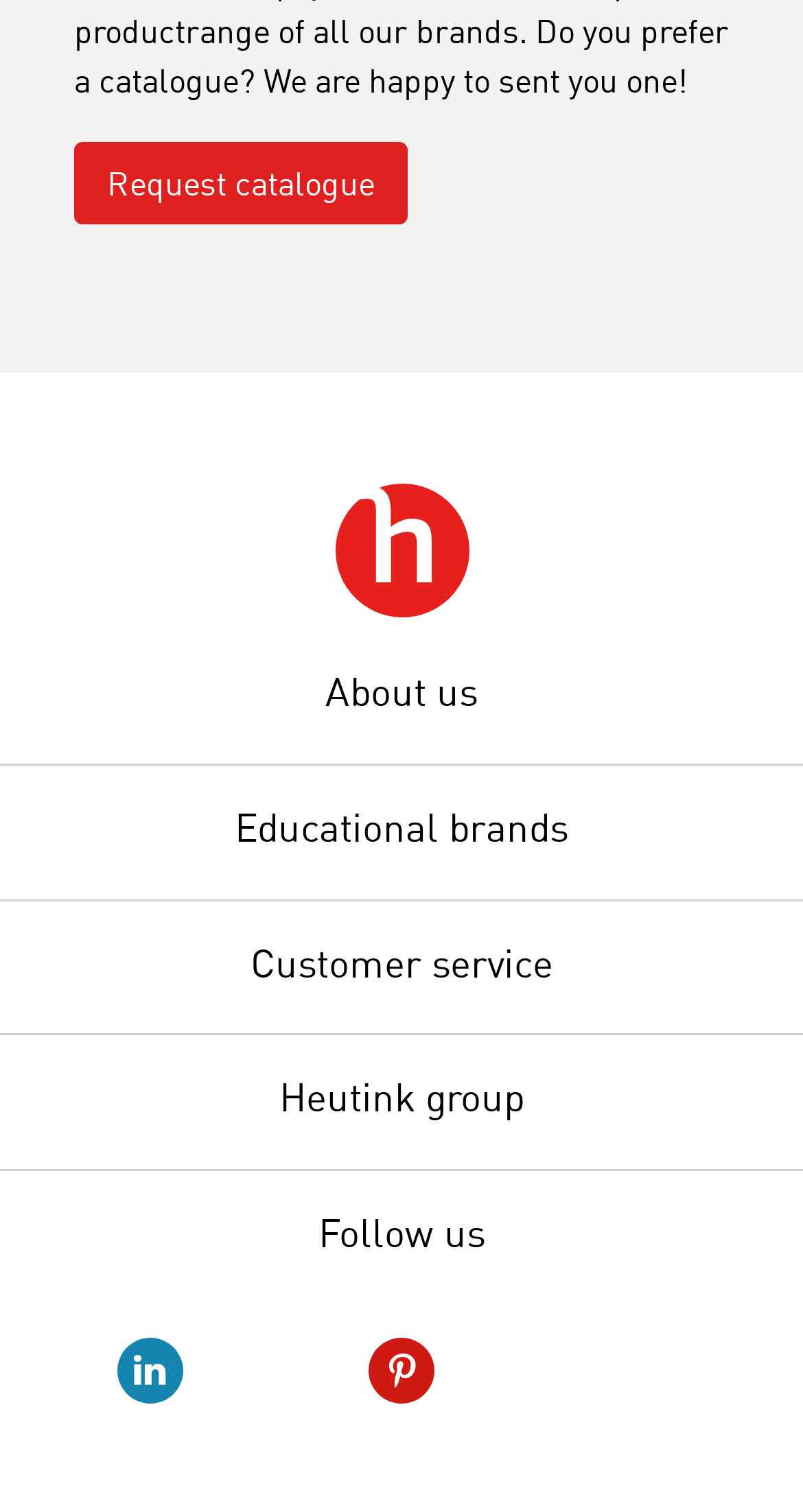Provide a short, one-word or phrase answer to the question below:
What is the company name in the logo?

Heutink